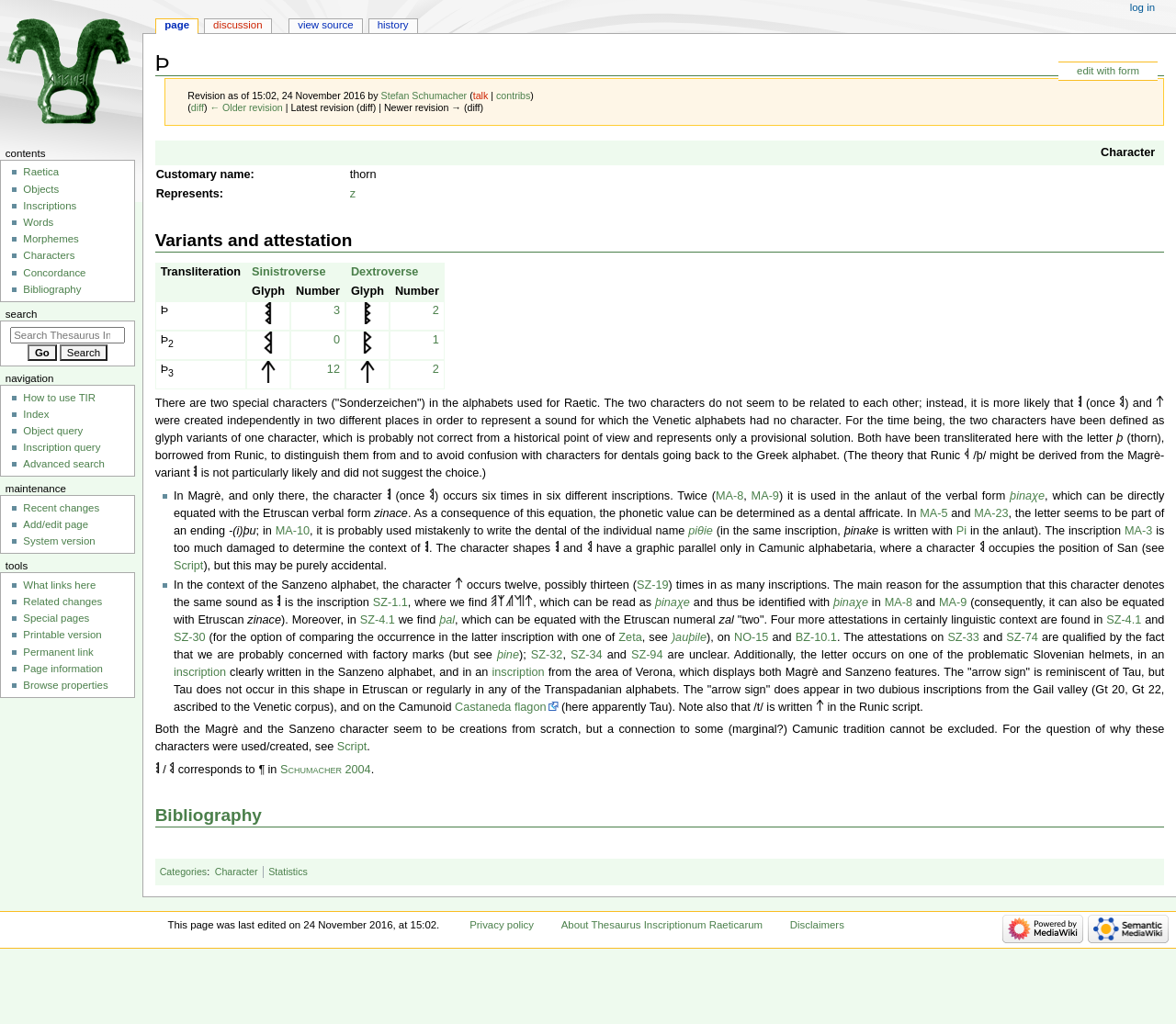Find and specify the bounding box coordinates that correspond to the clickable region for the instruction: "Check the 'Variants and attestation' section".

[0.132, 0.217, 0.99, 0.246]